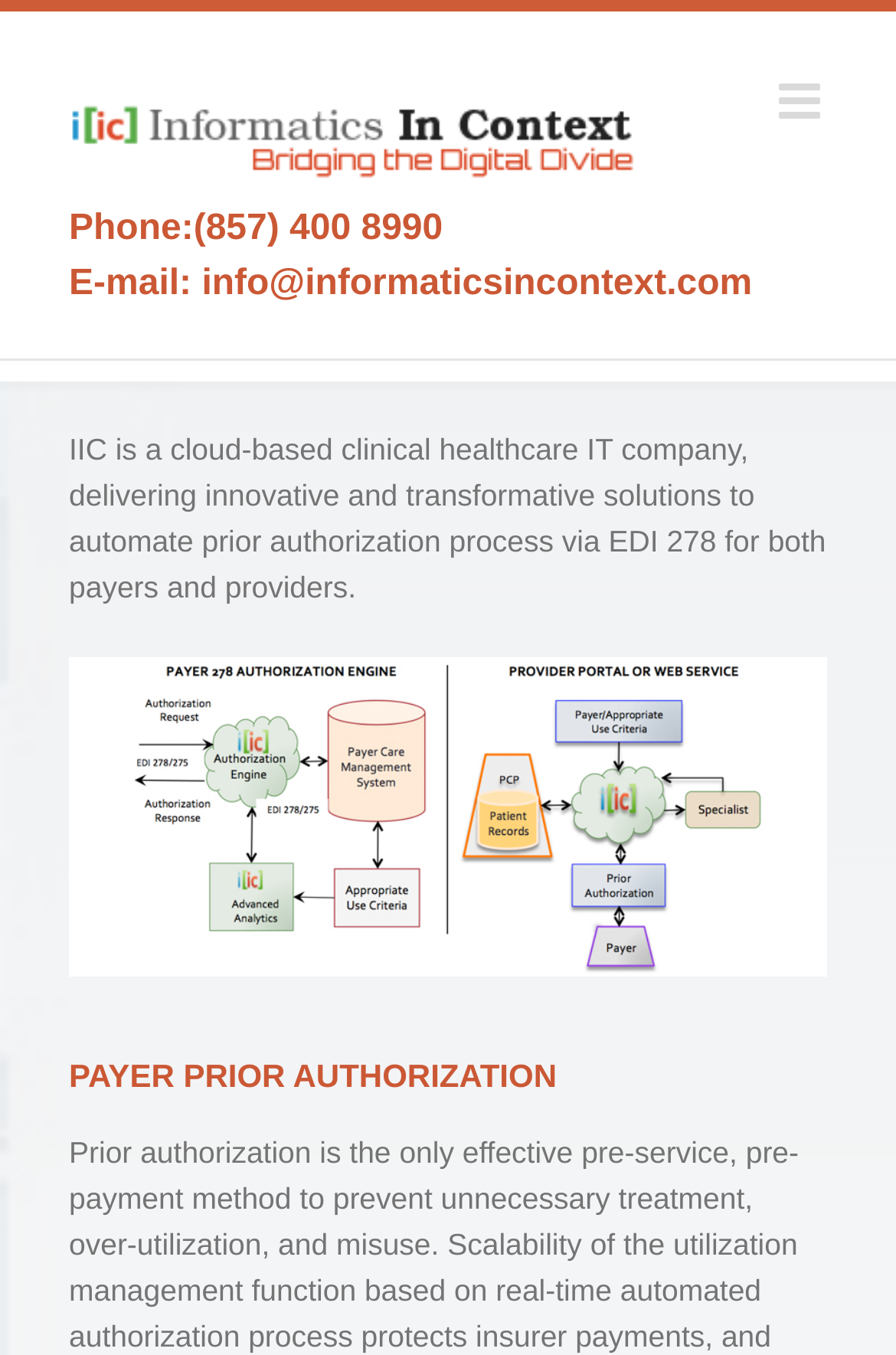Please reply to the following question with a single word or a short phrase:
What is the company's email address?

info@informaticsincontext.com